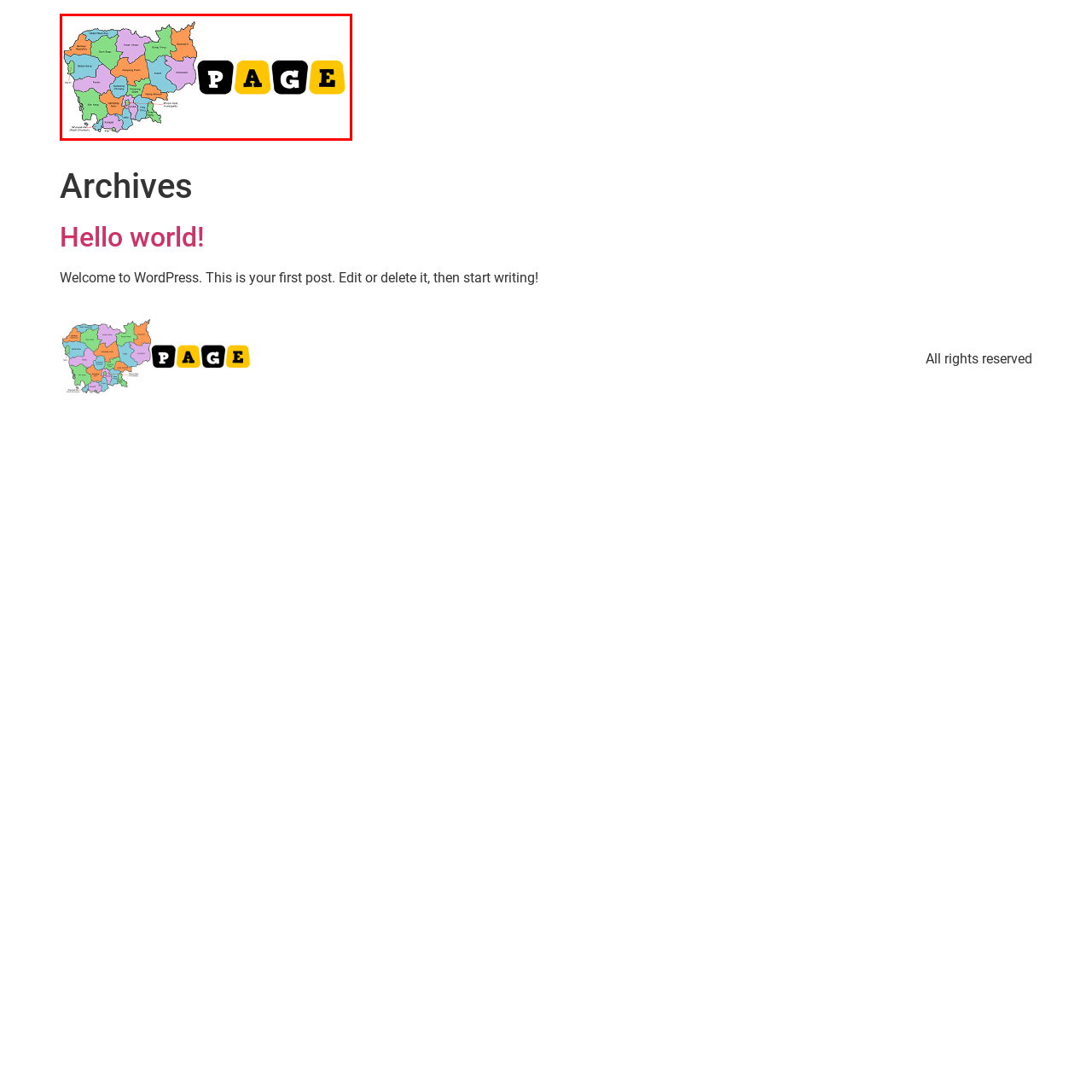Inspect the image contained by the red bounding box and answer the question with a single word or phrase:
What is the font color of the word 'PAGE'?

Black and yellow